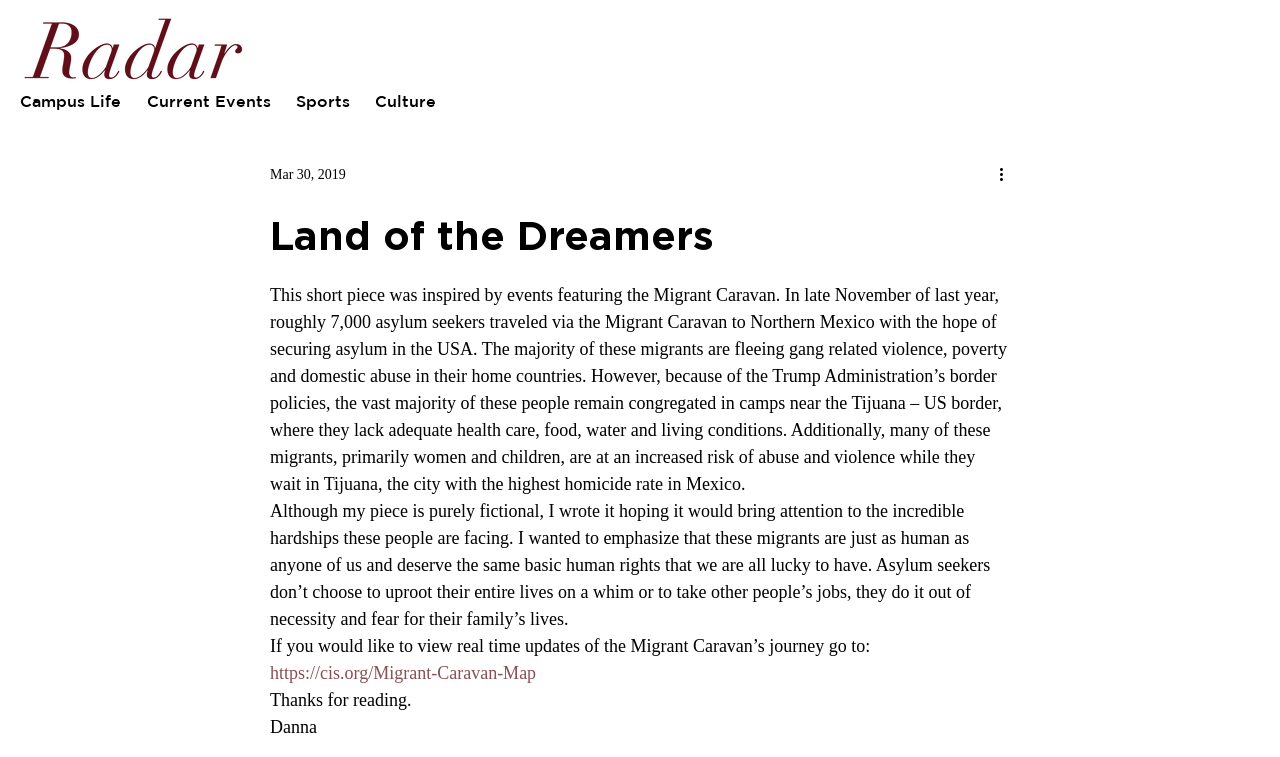Please locate and generate the primary heading on this webpage.

Land of the Dreamers